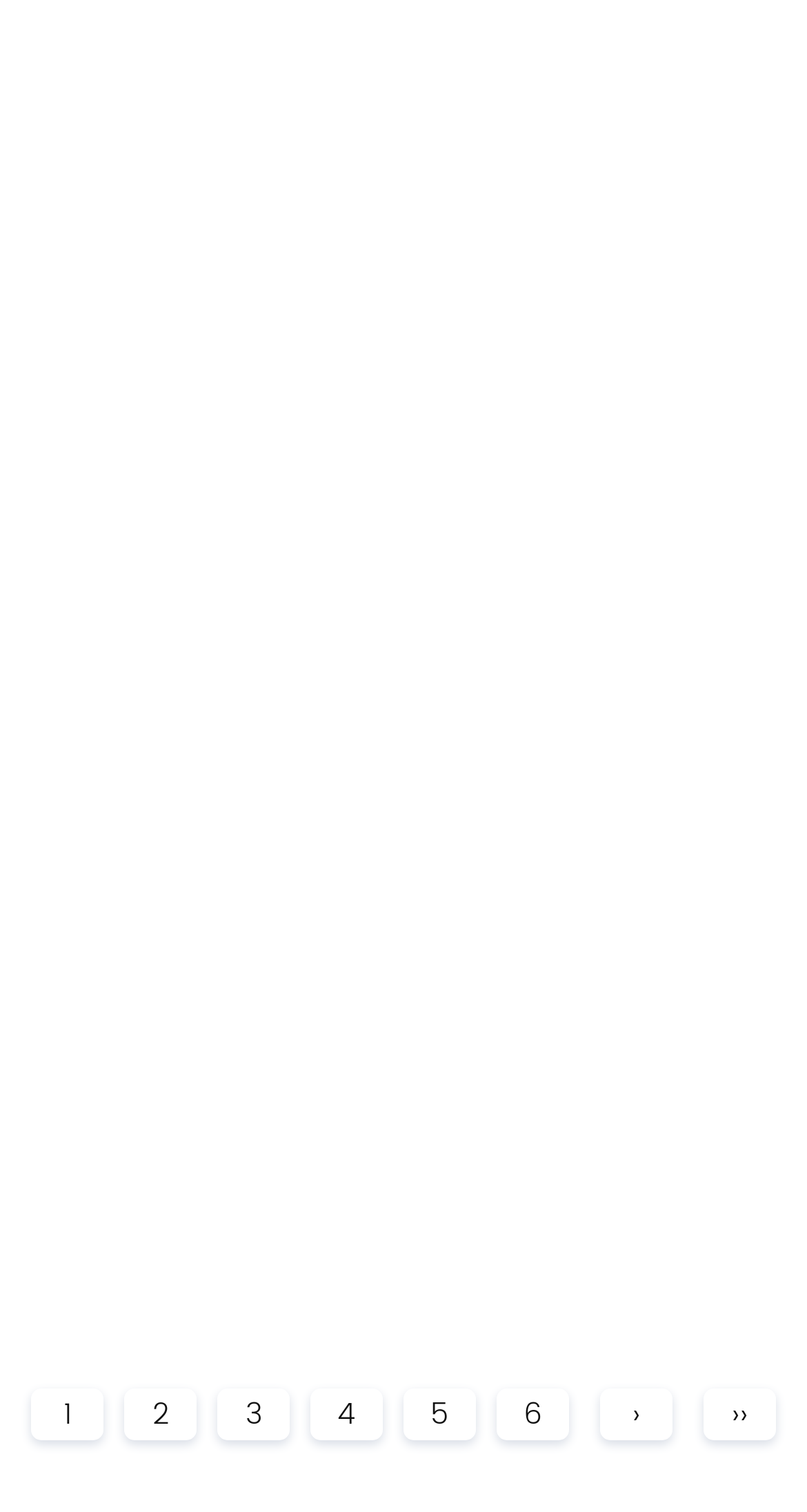Are the links aligned horizontally?
Please provide a single word or phrase as your answer based on the screenshot.

Yes